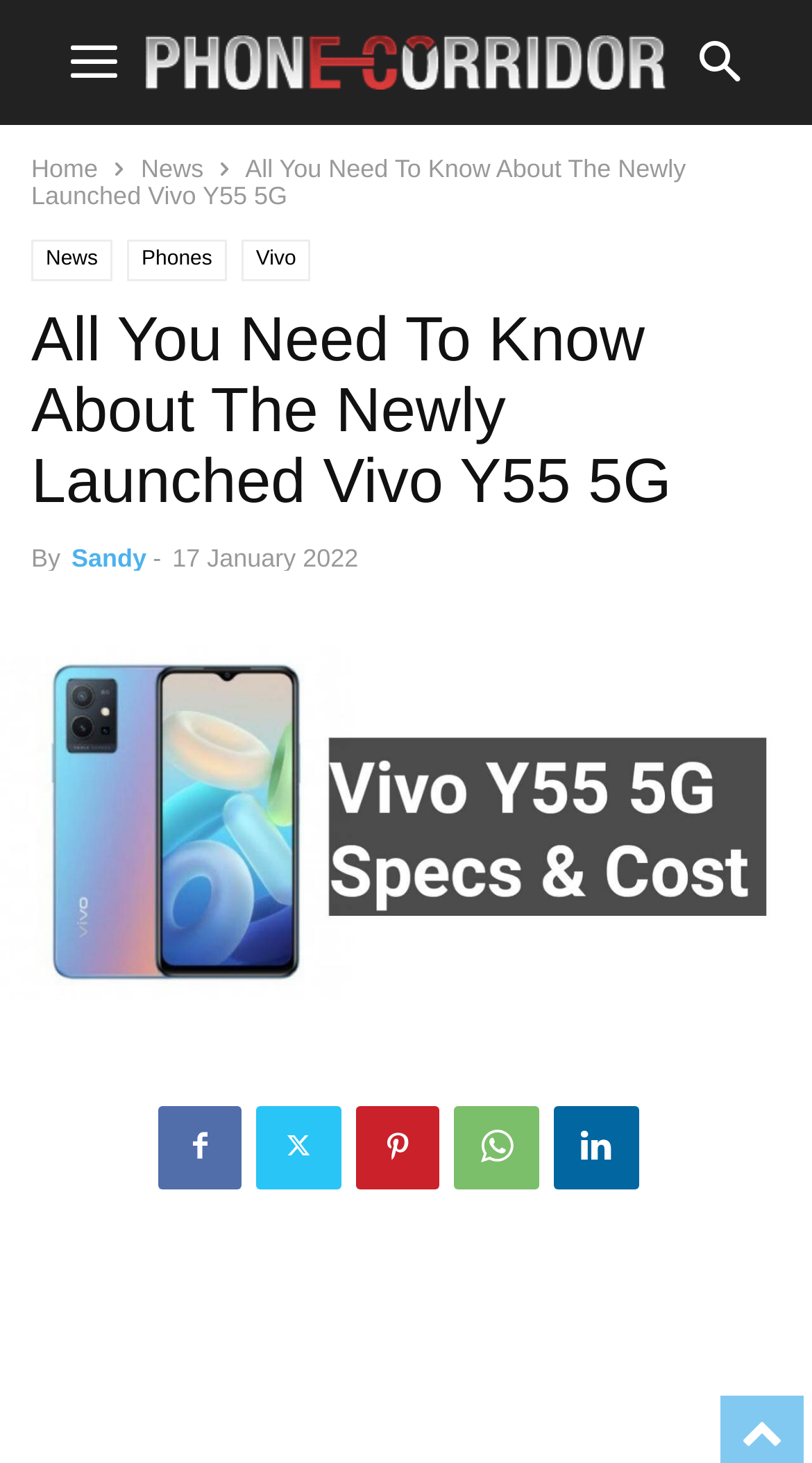Determine the coordinates of the bounding box that should be clicked to complete the instruction: "share the article". The coordinates should be represented by four float numbers between 0 and 1: [left, top, right, bottom].

[0.195, 0.756, 0.297, 0.813]